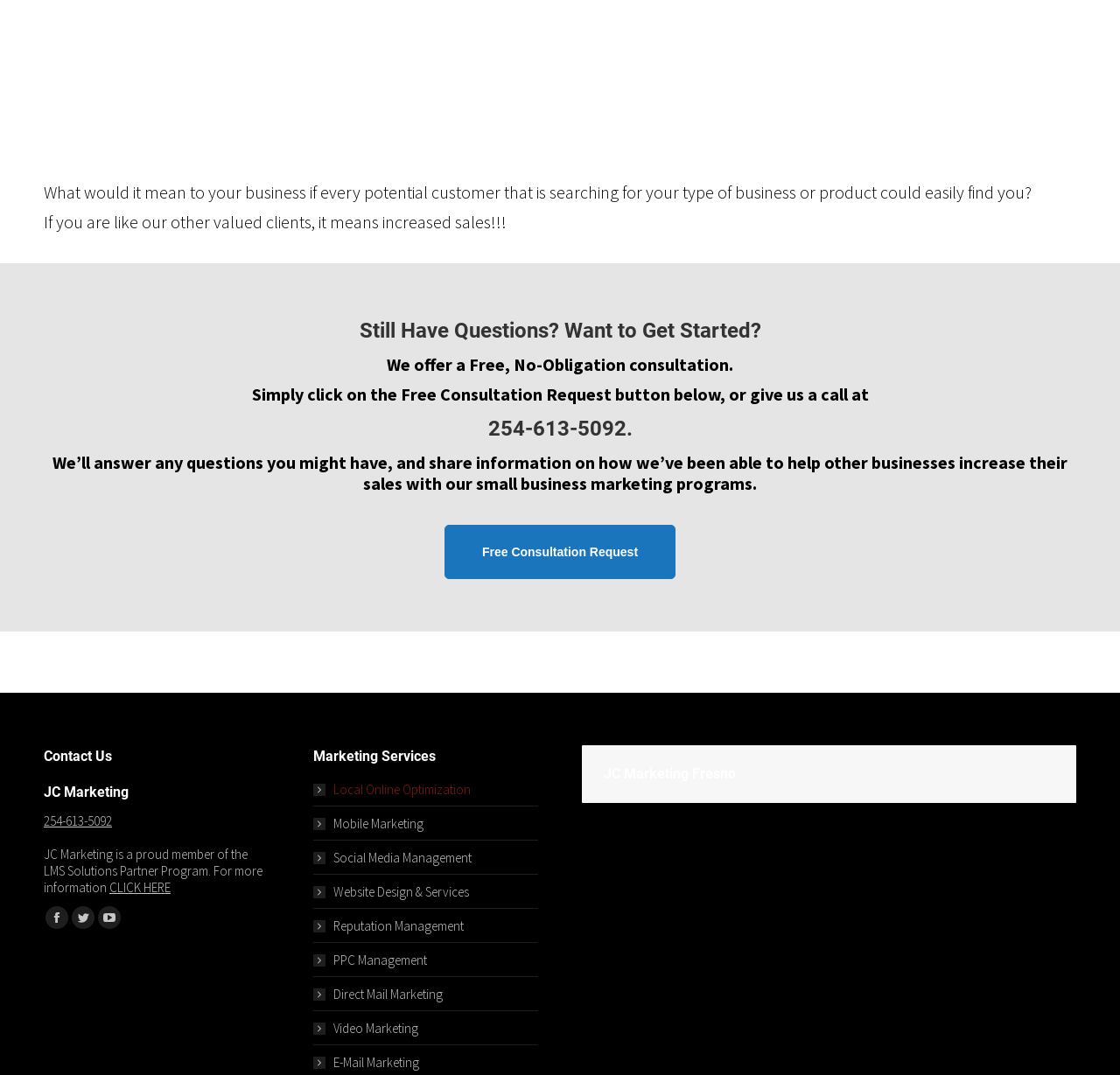What is JC Marketing a proud member of?
Please use the image to provide an in-depth answer to the question.

This information can be found in the footer section of the webpage, where it is mentioned that 'JC Marketing is a proud member of the LMS Solutions Partner Program'.